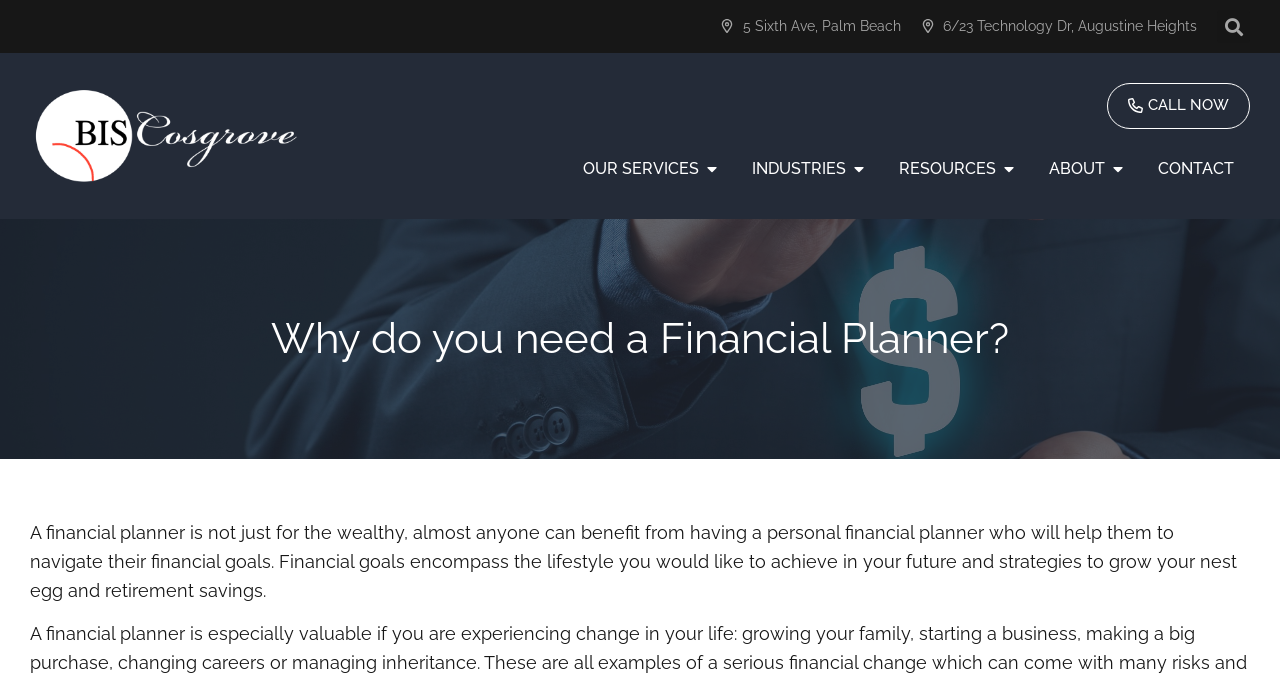Identify the bounding box coordinates of the region that should be clicked to execute the following instruction: "Click on OUR SERVICES".

[0.455, 0.233, 0.546, 0.269]